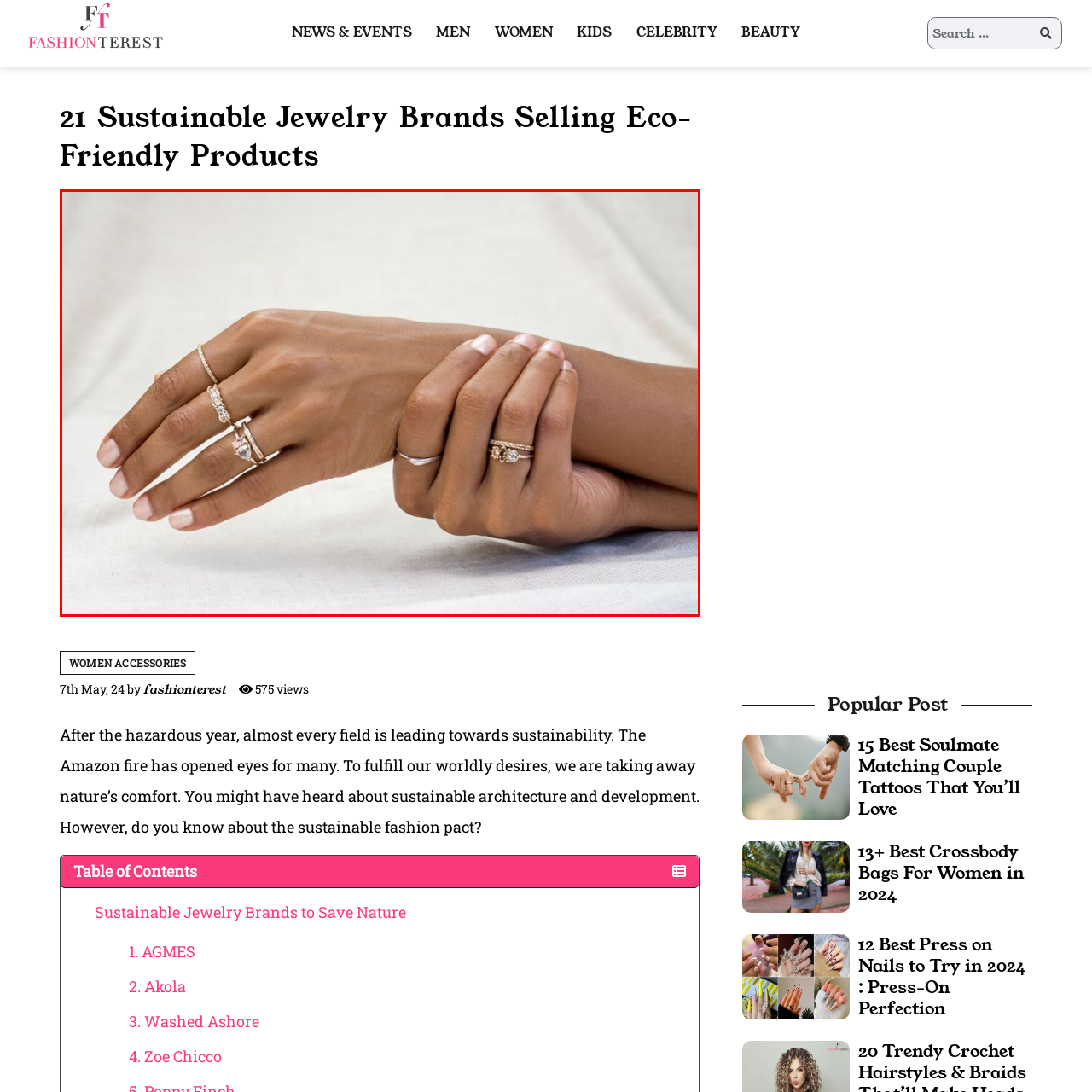Concentrate on the part of the image bordered in red, Is the article about sustainable fashion? Answer concisely with a word or phrase.

Yes